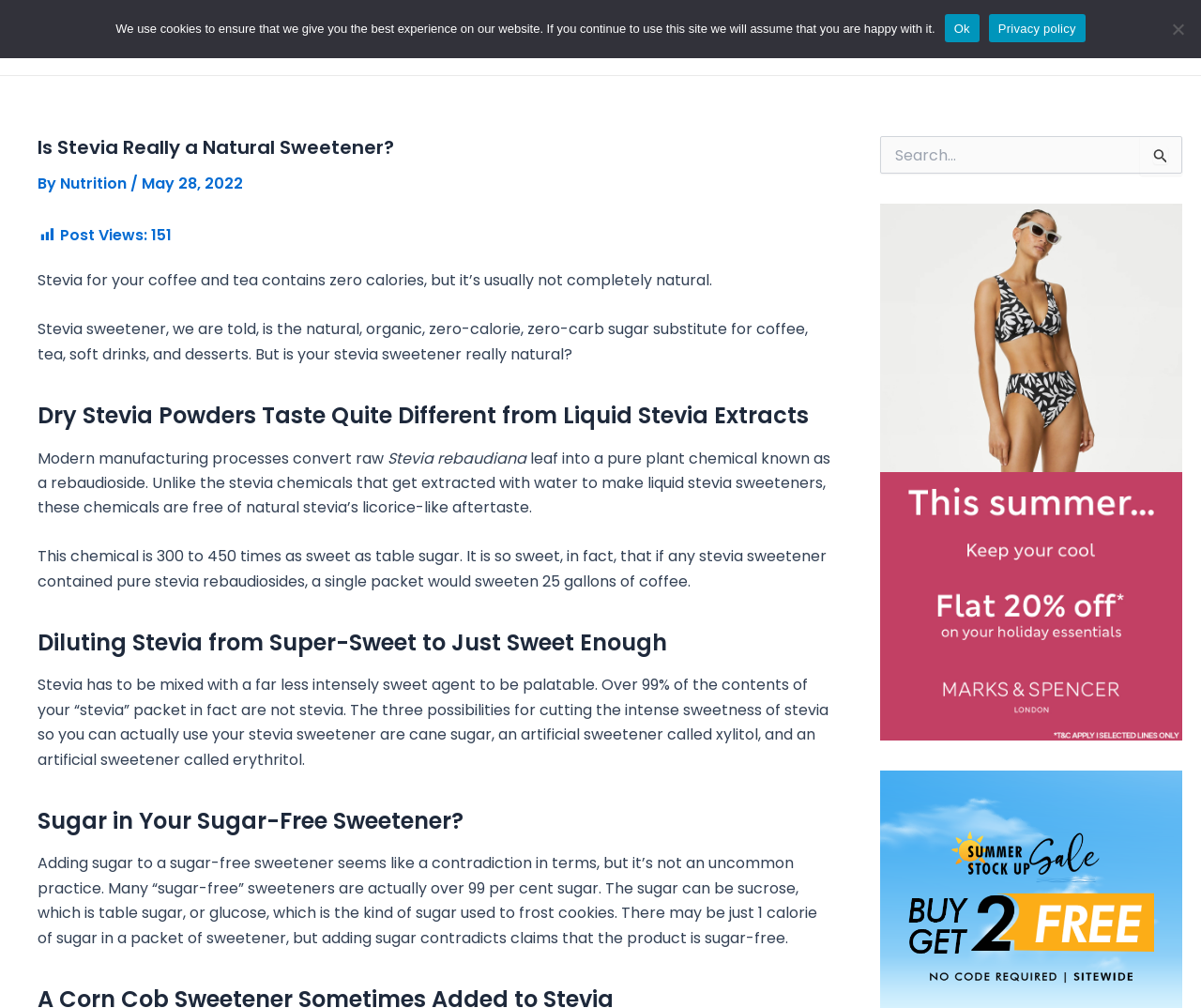Provide the bounding box coordinates of the section that needs to be clicked to accomplish the following instruction: "Go to MUSIC."

None